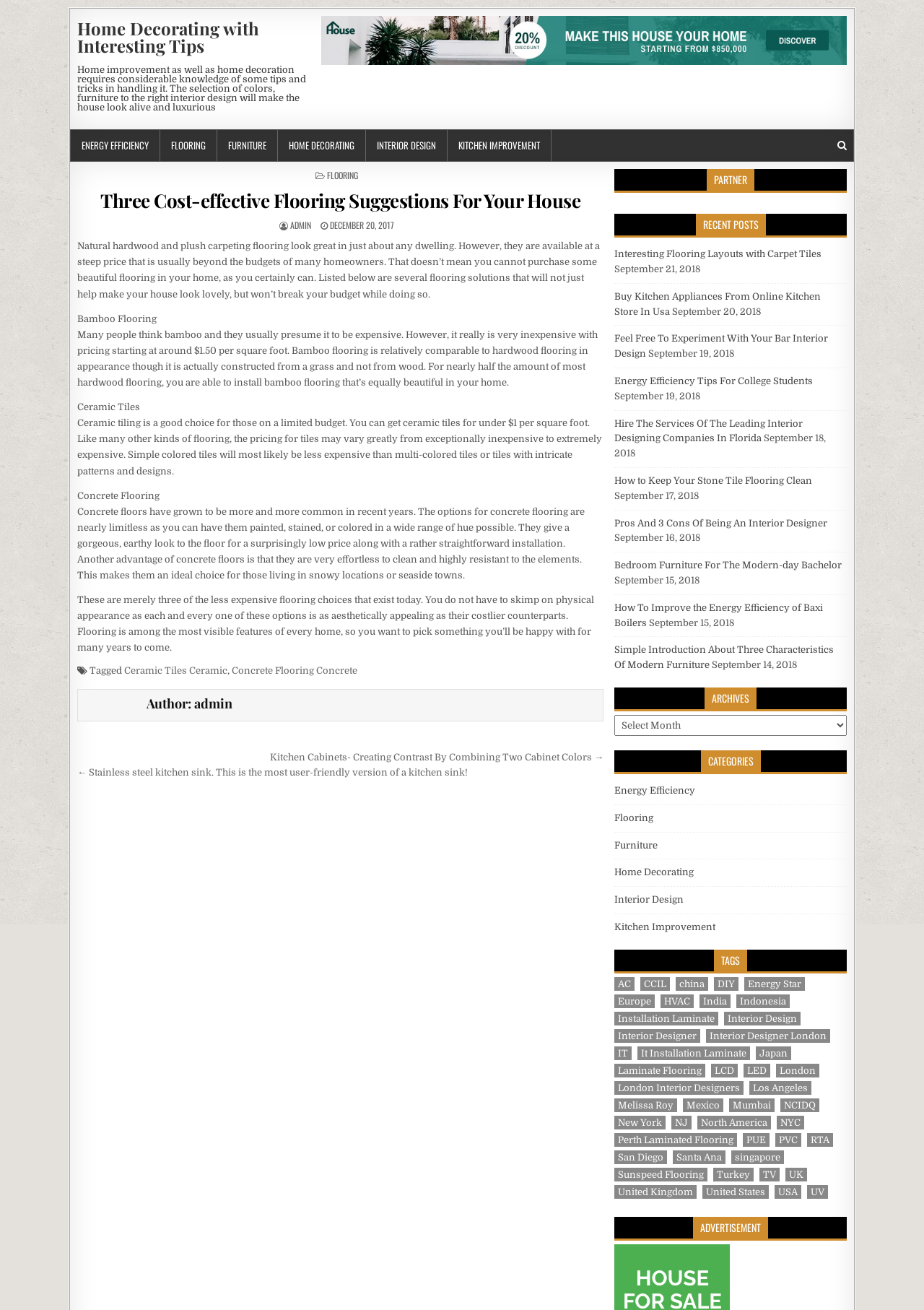Analyze the image and provide a detailed answer to the question: What is the author of the article 'Three Cost-effective Flooring Suggestions For Your House'?

The author of the article 'Three Cost-effective Flooring Suggestions For Your House' is identified as 'Admin', as indicated at the bottom of the article.